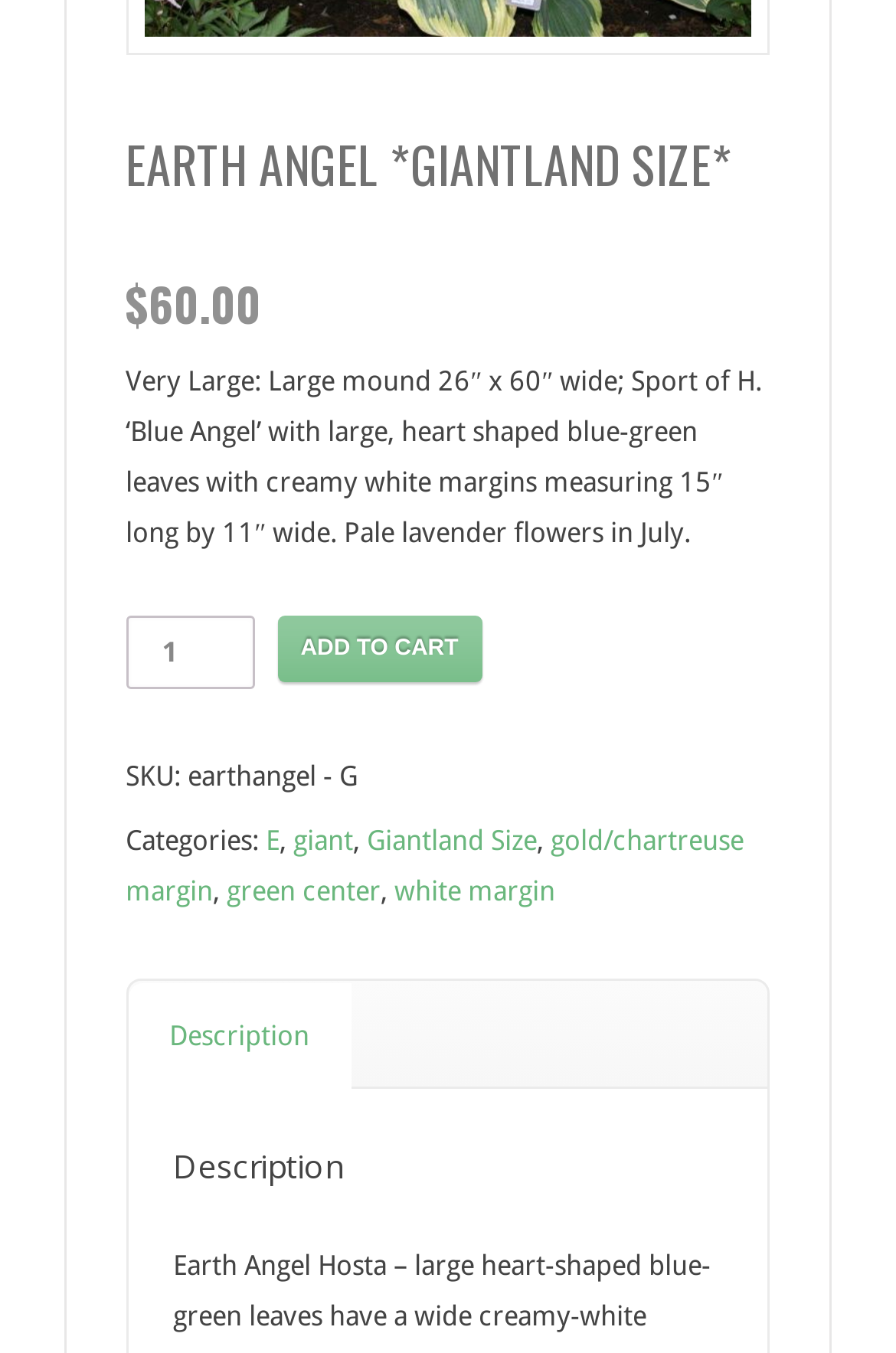Ascertain the bounding box coordinates for the UI element detailed here: "Add to cart". The coordinates should be provided as [left, top, right, bottom] with each value being a float between 0 and 1.

[0.31, 0.454, 0.537, 0.504]